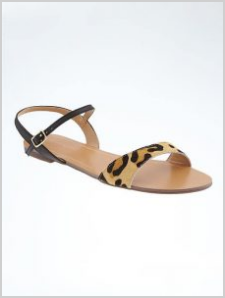What is the name of the sandal style?
Please provide a comprehensive answer to the question based on the webpage screenshot.

The caption refers to the sandals as the 'Ryan two-piece sandal', which is the specific name given to this style of sandal.